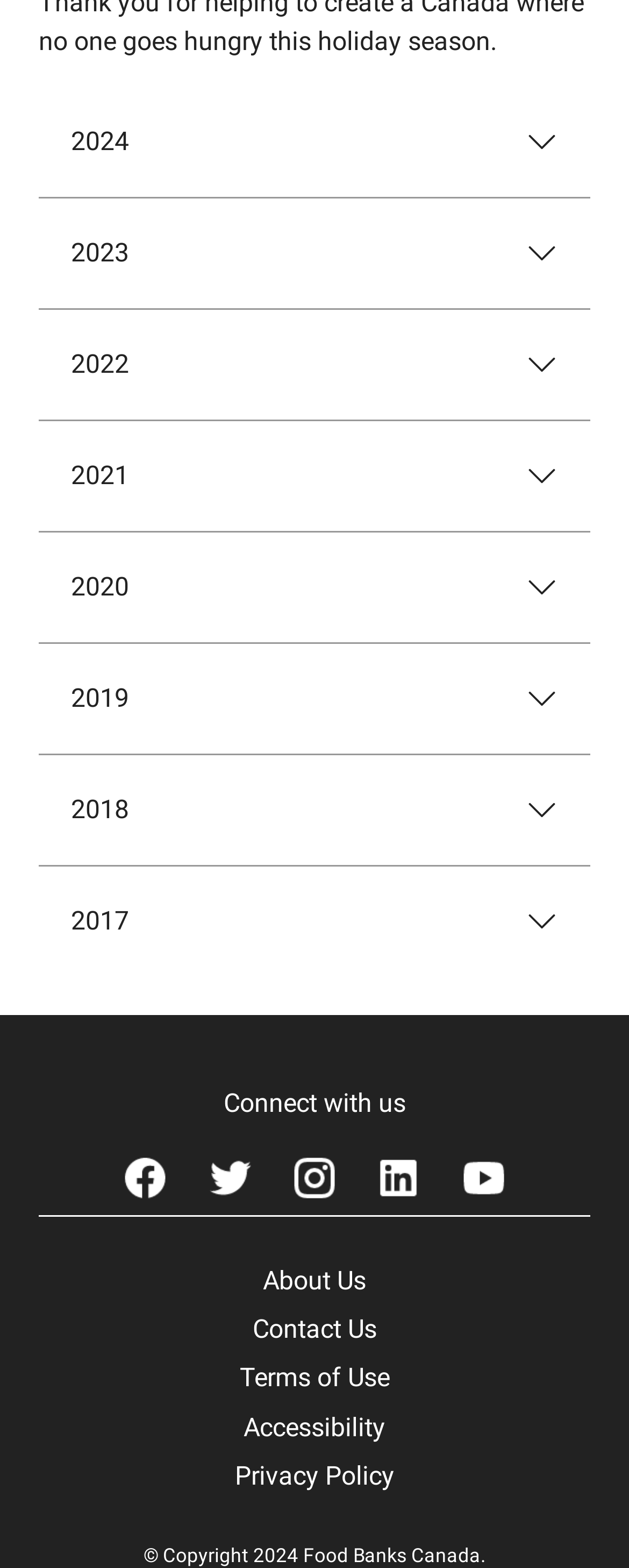Given the webpage screenshot, identify the bounding box of the UI element that matches this description: "Privacy Policy".

[0.332, 0.926, 0.668, 0.957]